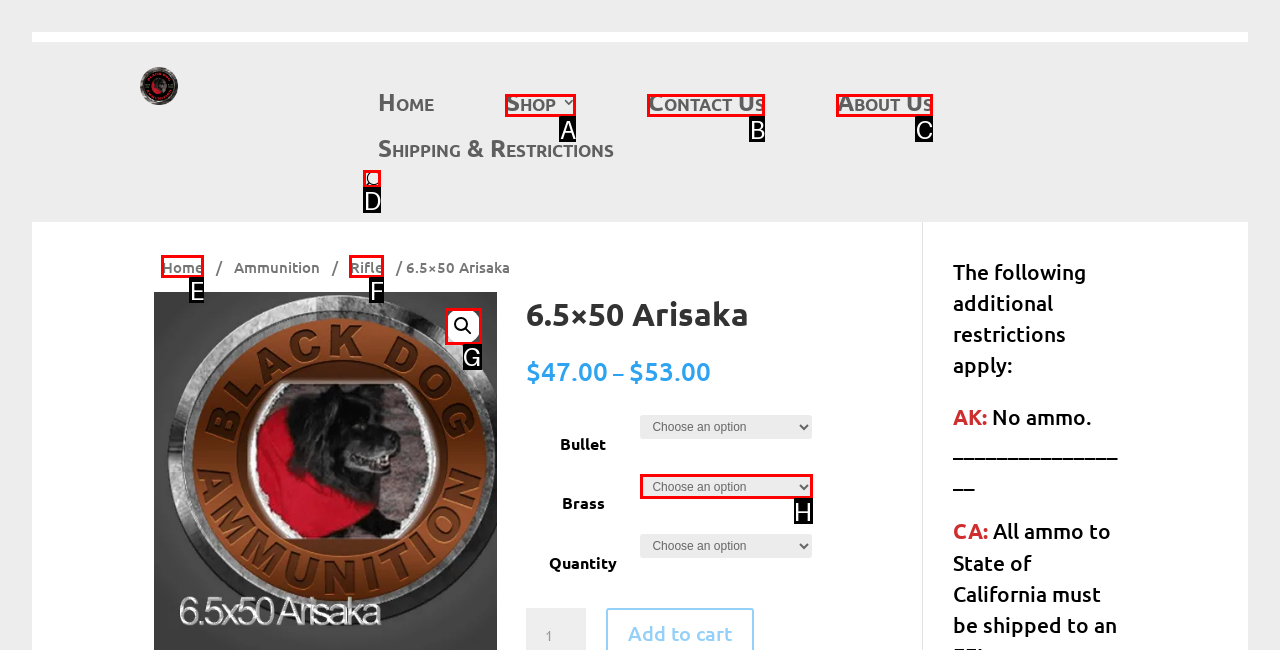Among the marked elements in the screenshot, which letter corresponds to the UI element needed for the task: Click on Best Mortgage?

None